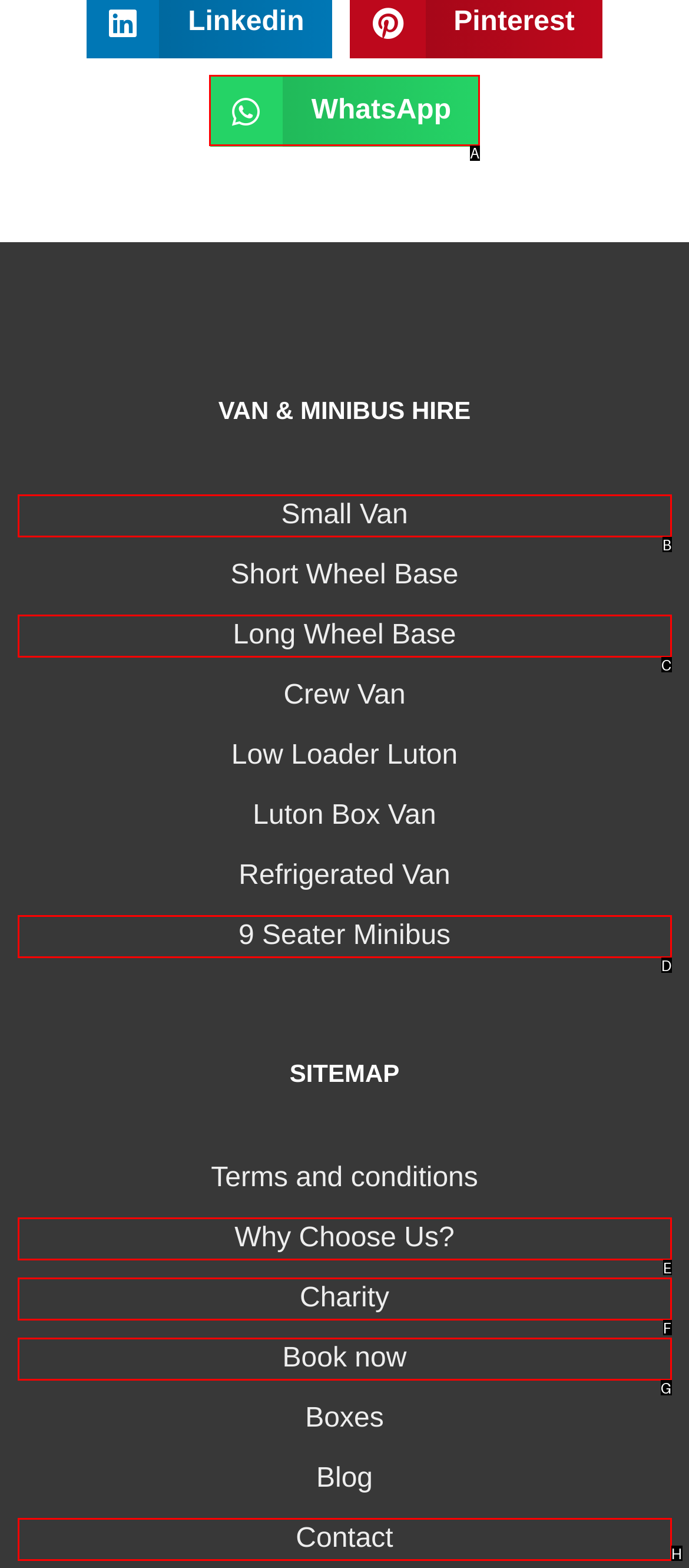Choose the UI element you need to click to carry out the task: Click the hidden button.
Respond with the corresponding option's letter.

A